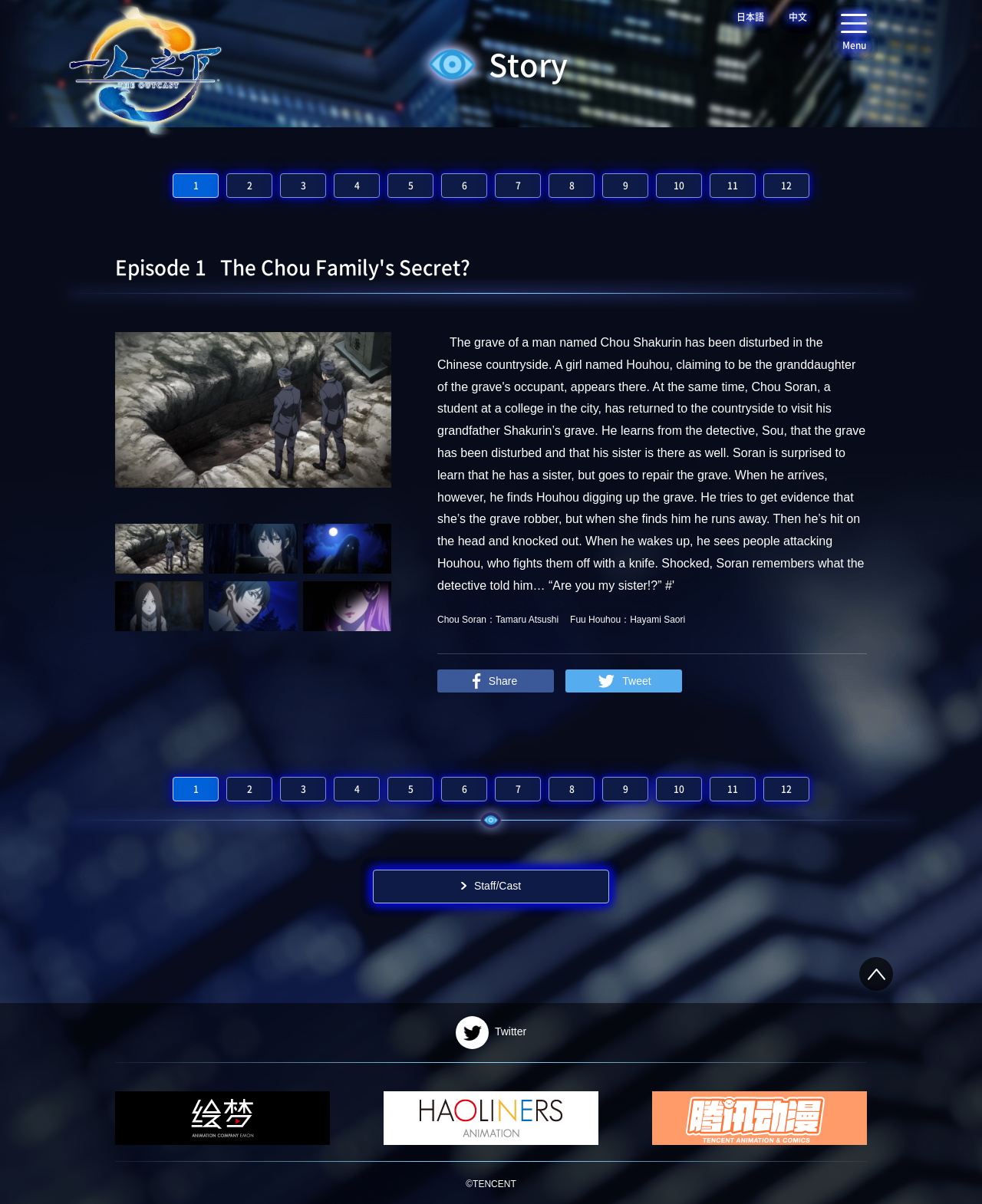Respond to the question with just a single word or phrase: 
What is the name of the character Chou Soran?

Tamaru Atsushi